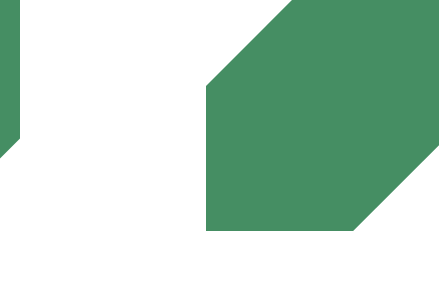What themes are likely embodied in the logo?
Using the image as a reference, give an elaborate response to the question.

The caption suggests that the logo likely embodies themes related to the story, and since the story is about a journey and a pivotal moment in human history, it is reasonable to infer that the themes of adventure and exploration are reflected in the logo's design.